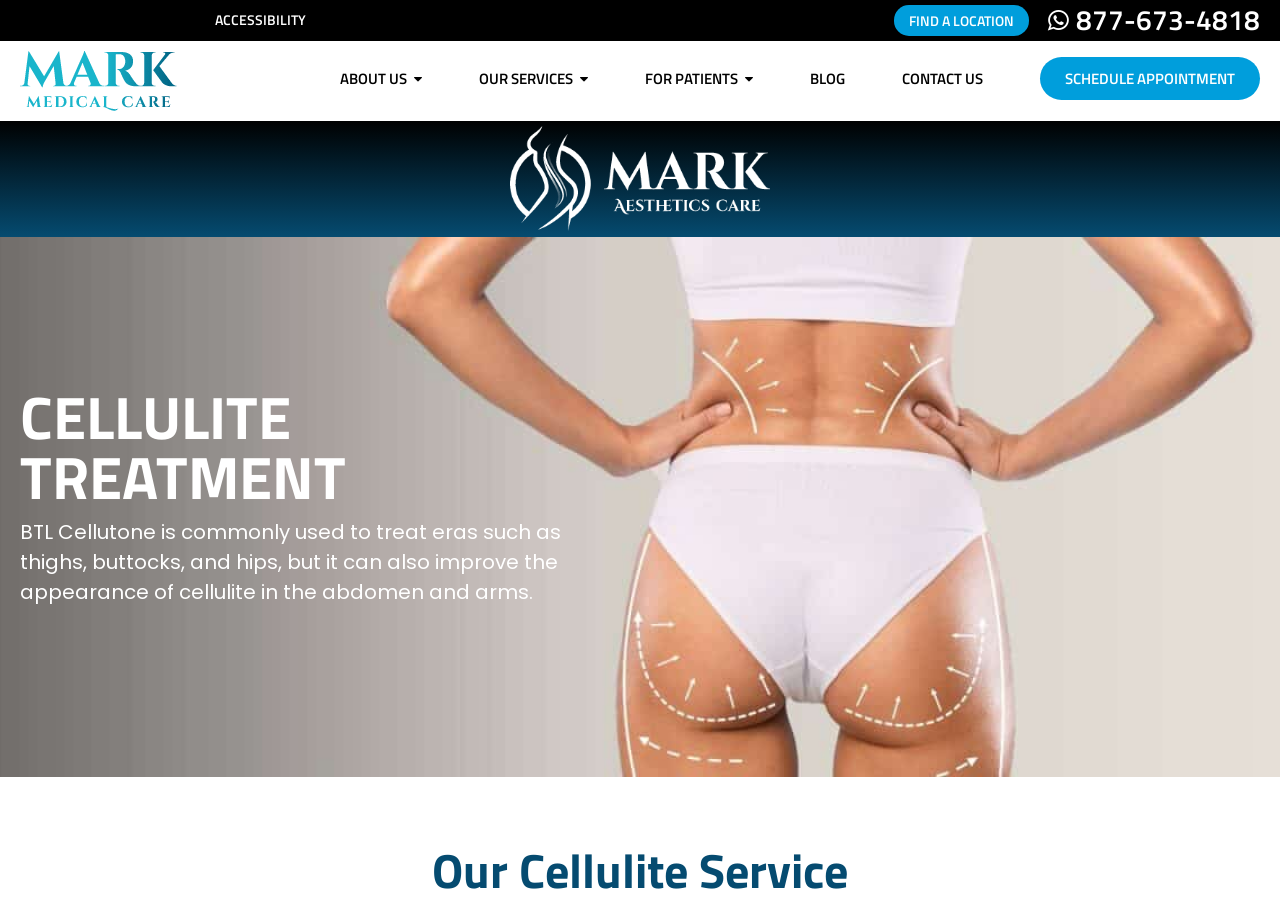Given the element description Accessibility, identify the bounding box coordinates for the UI element on the webpage screenshot. The format should be (top-left x, top-left y, bottom-right x, bottom-right y), with values between 0 and 1.

[0.168, 0.01, 0.239, 0.033]